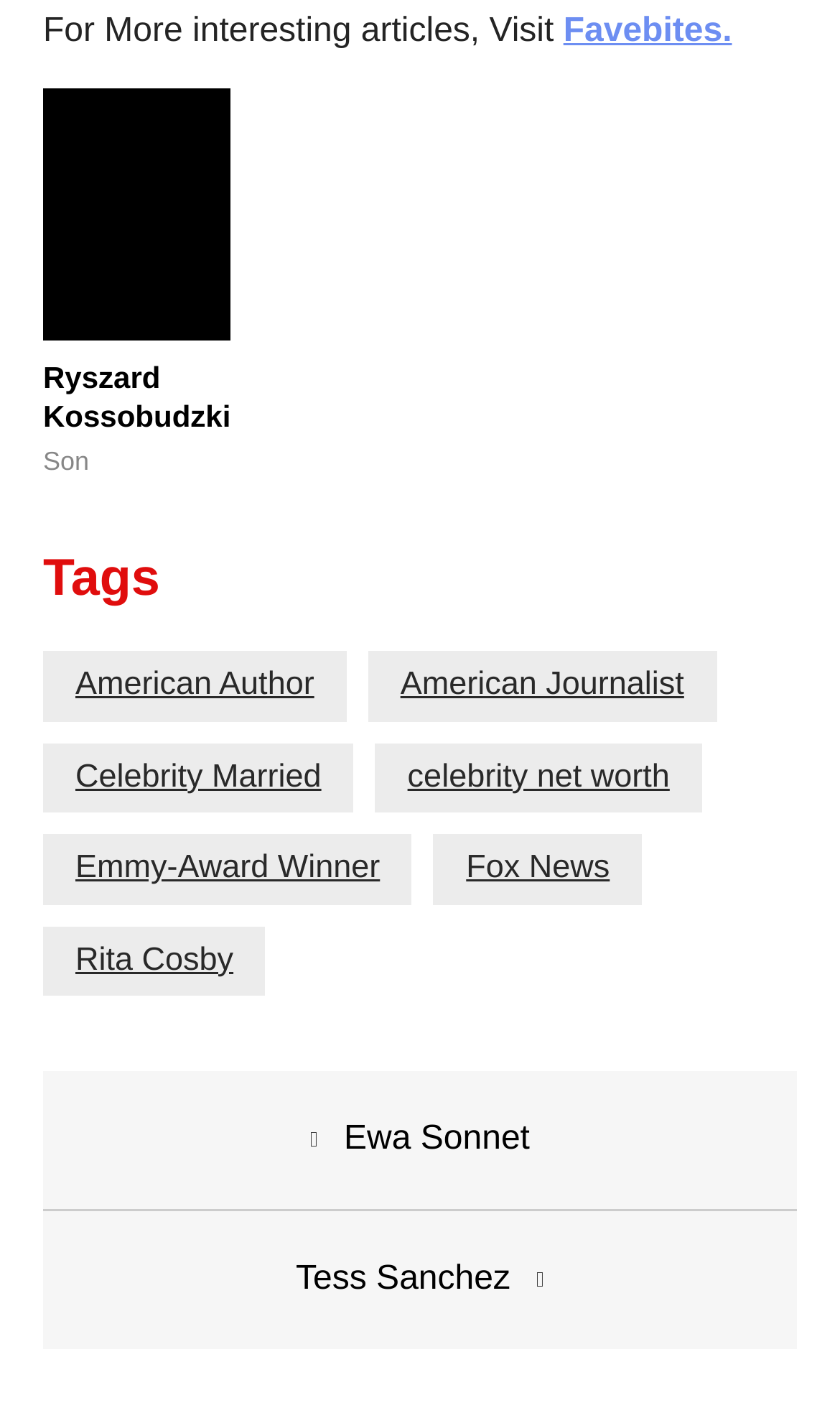What is the relationship status of the person mentioned?
Can you provide a detailed and comprehensive answer to the question?

The webpage mentions 'Celebrity Married' as a link, which is likely related to the person mentioned, Ryszard Kossobudzki, indicating that he is married.